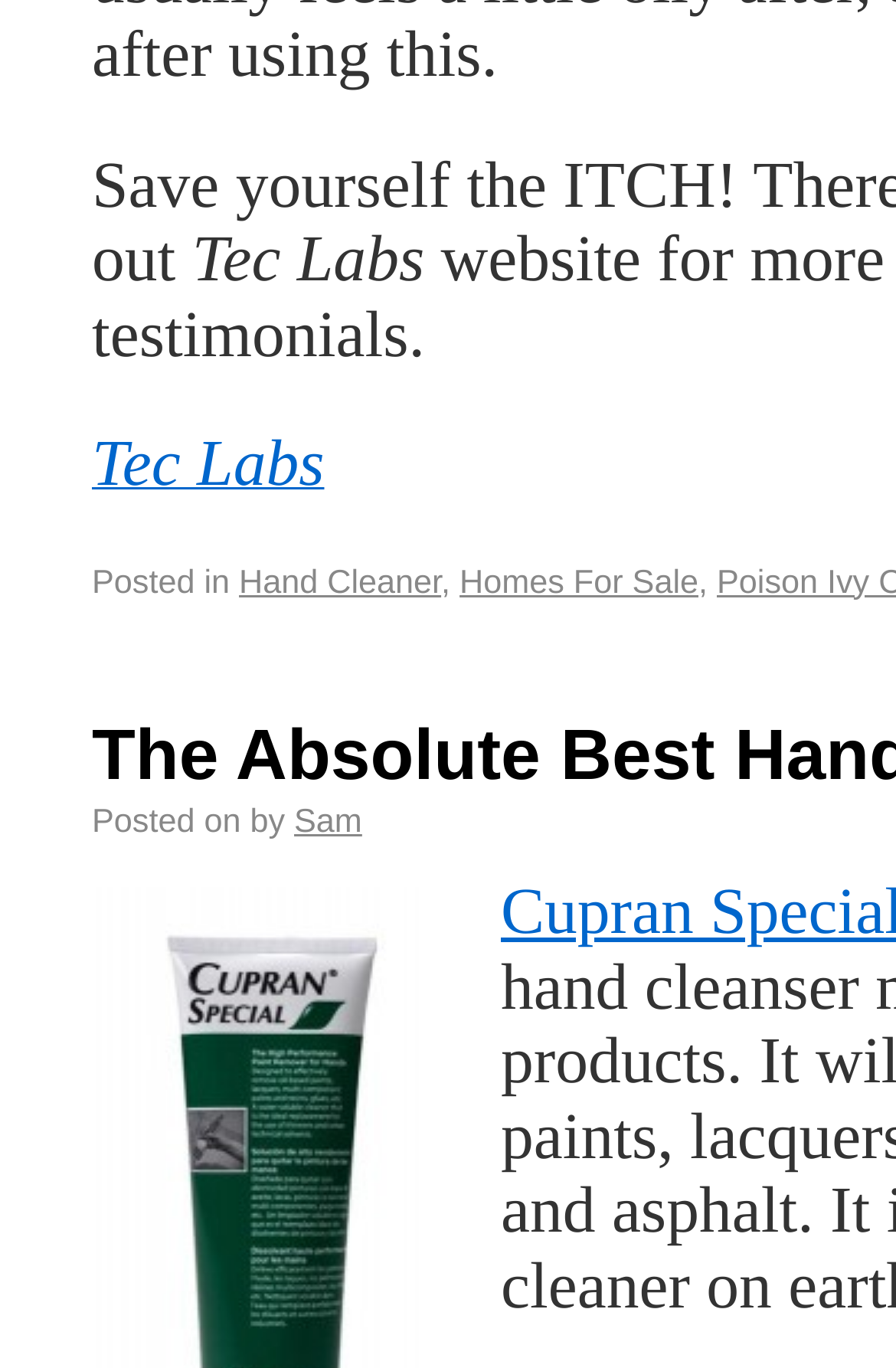What categories are posted on the website?
Please give a detailed answer to the question using the information shown in the image.

The categories posted on the website are 'Hand Cleaner' and 'Homes For Sale' which are mentioned as links with bounding box coordinates of [0.267, 0.413, 0.492, 0.439] and [0.513, 0.413, 0.779, 0.439] respectively, and are separated by a comma with a bounding box coordinate of [0.492, 0.413, 0.513, 0.439].